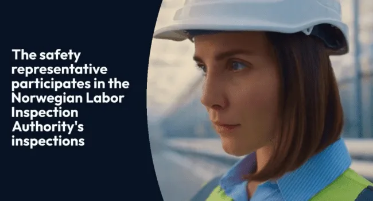What is the purpose of the text overlay?
Answer the question with a detailed and thorough explanation.

The text overlay in the image states that the safety representative participates in the Norwegian Labor Inspection Authority's inspections, which emphasizes her role in ensuring compliance with safety regulations. This highlights the importance of her work in promoting workplace safety.